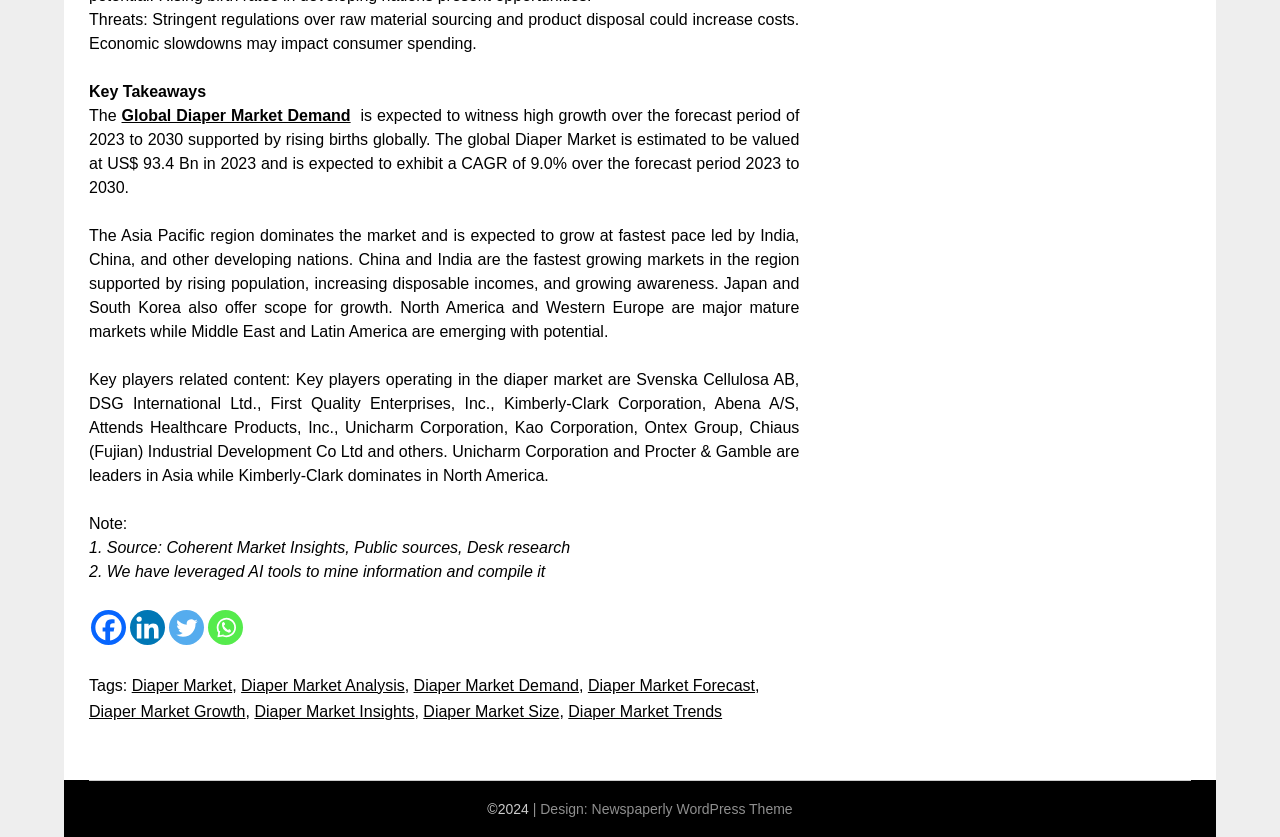Determine the bounding box for the described HTML element: "Global Diaper Market Demand". Ensure the coordinates are four float numbers between 0 and 1 in the format [left, top, right, bottom].

[0.095, 0.127, 0.274, 0.148]